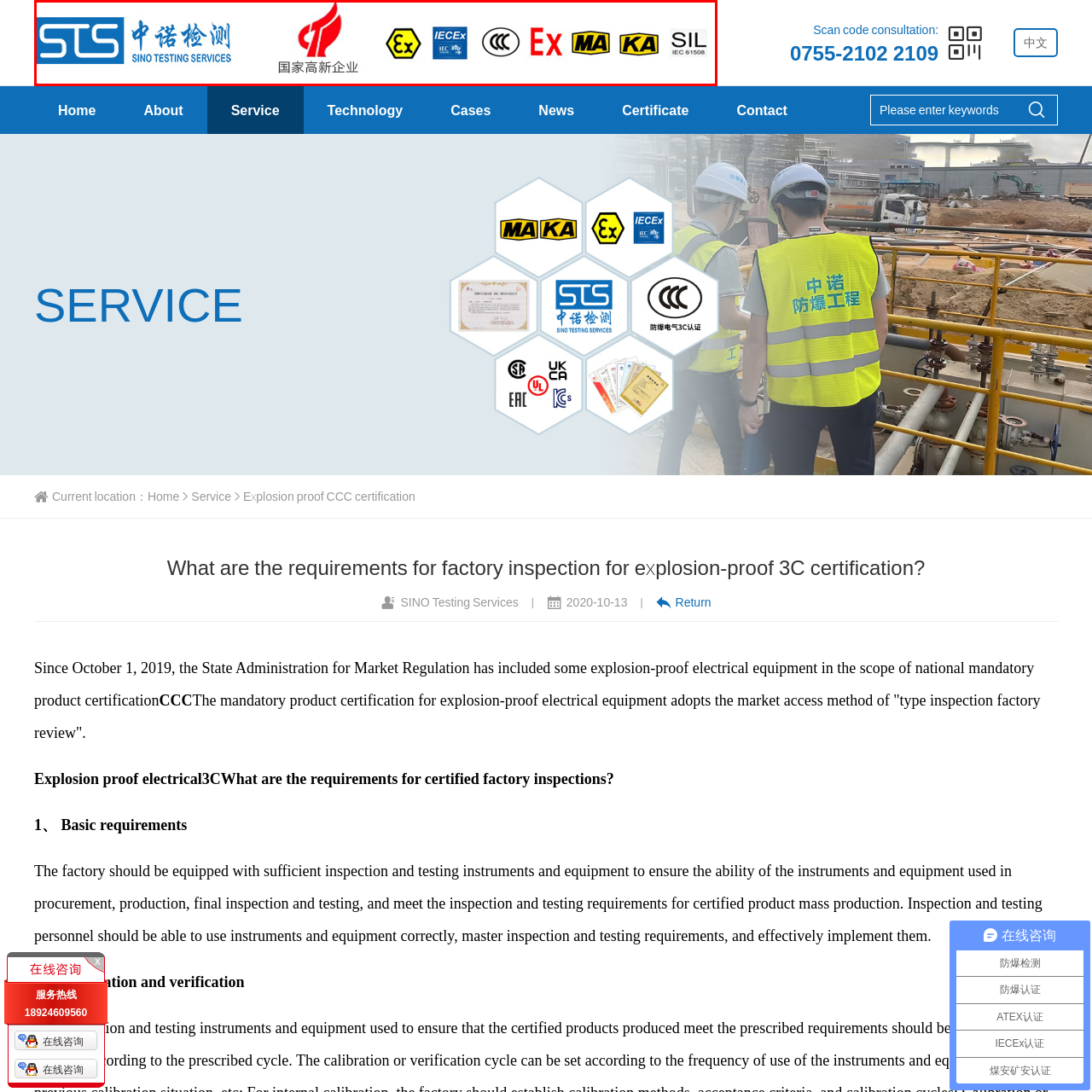Look at the image within the red outlined box, What industry does SINO Testing Services specialize in? Provide a one-word or brief phrase answer.

Explosion-proof electrical industry